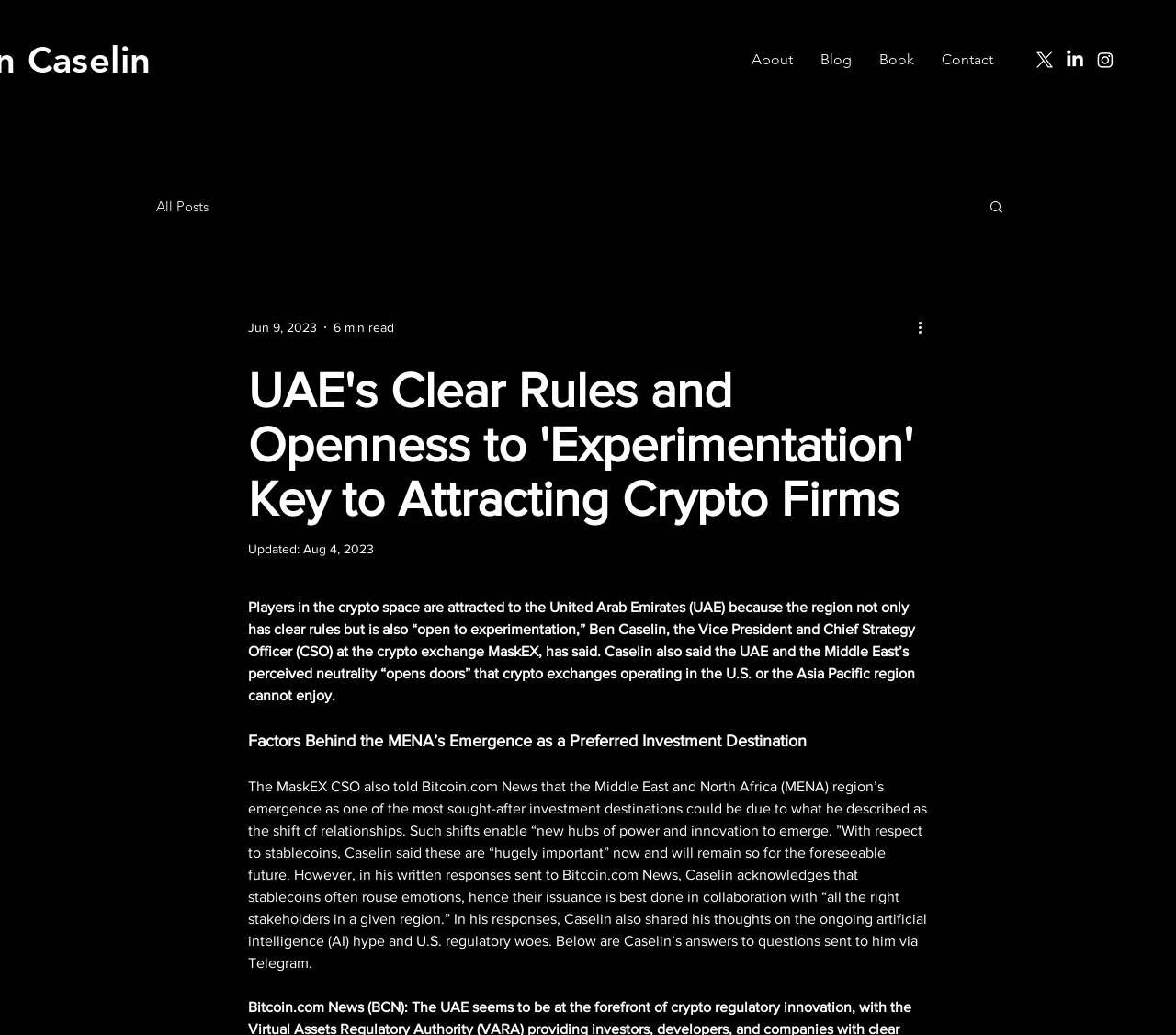Please identify the bounding box coordinates of the element that needs to be clicked to execute the following command: "Click on the 'About' link". Provide the bounding box using four float numbers between 0 and 1, formatted as [left, top, right, bottom].

[0.627, 0.048, 0.686, 0.067]